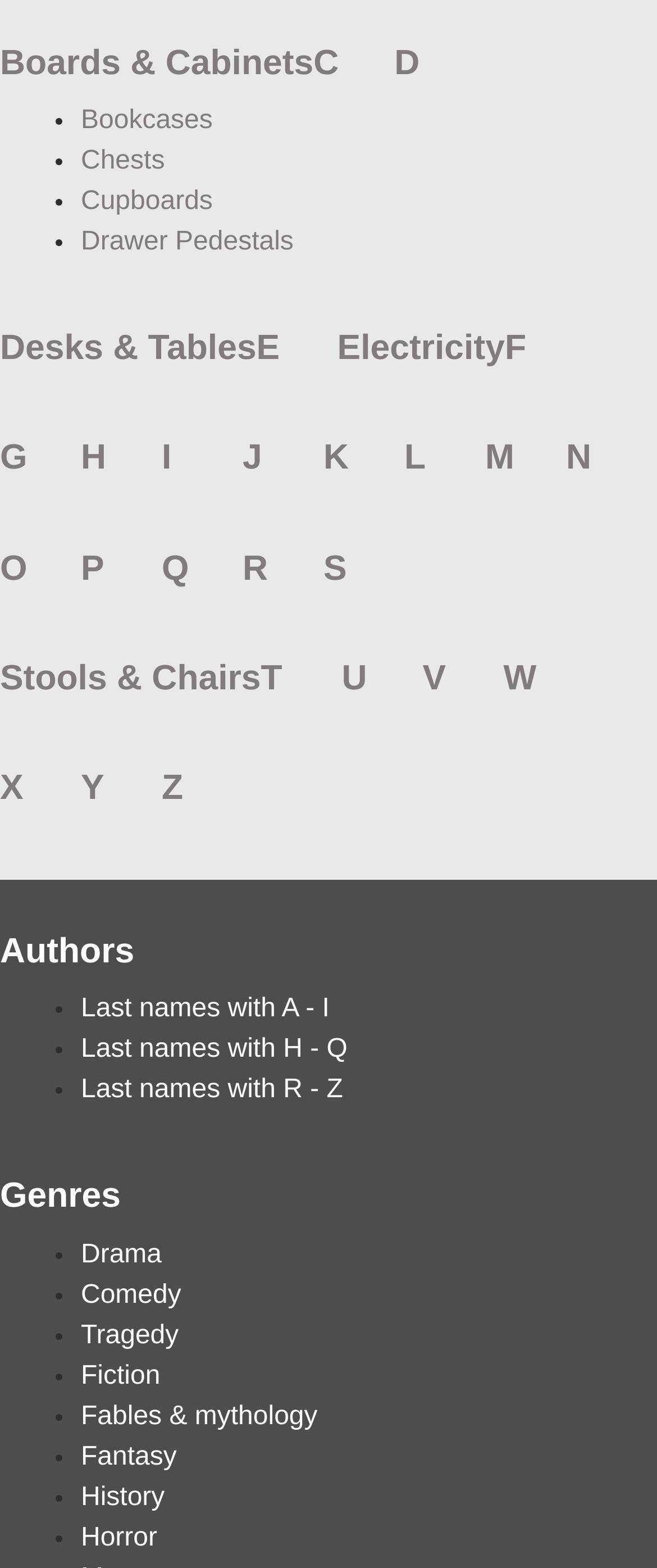Provide a one-word or one-phrase answer to the question:
What is the category of 'Bookcases'?

Boards & Cabinets